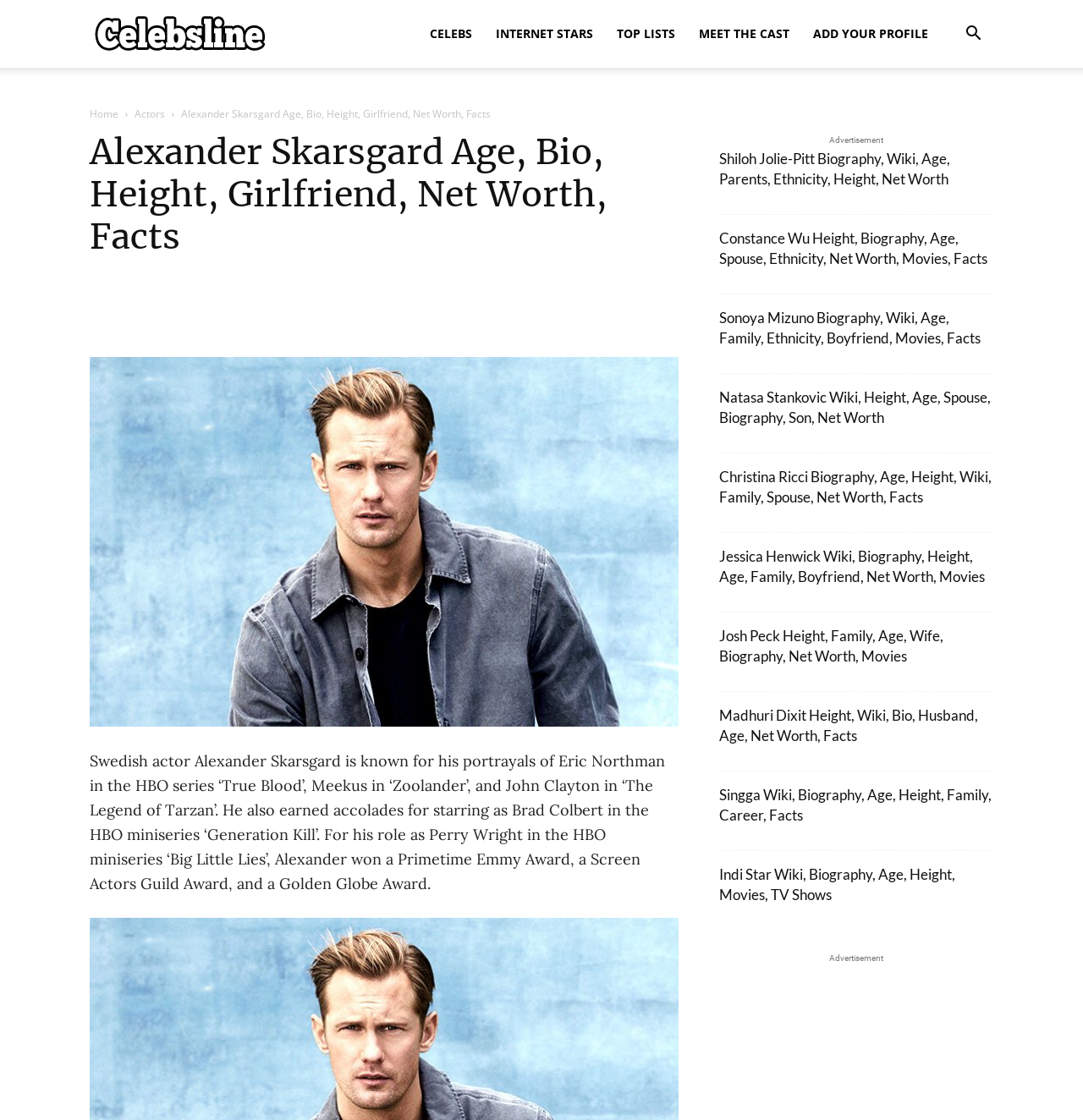Please reply to the following question using a single word or phrase: 
What is the name of the HBO miniseries where Alexander Skarsgard played Brad Colbert?

Generation Kill